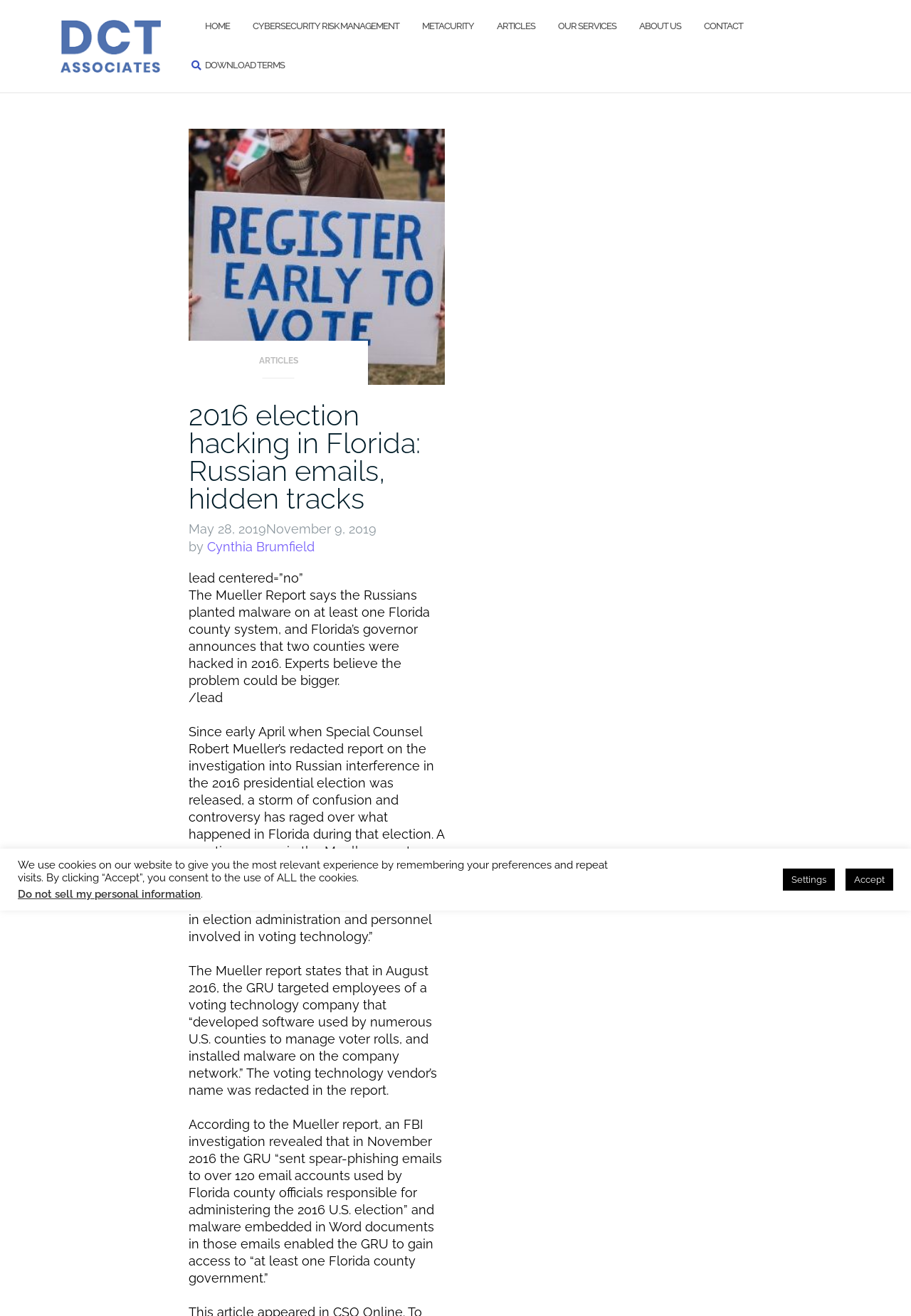Locate the bounding box coordinates of the UI element described by: "Cybersecurity Risk Management". The bounding box coordinates should consist of four float numbers between 0 and 1, i.e., [left, top, right, bottom].

[0.277, 0.005, 0.438, 0.035]